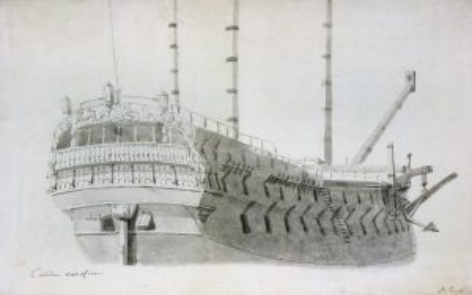What event is mentioned in the accompanying text?
Respond to the question with a single word or phrase according to the image.

Grounding incident